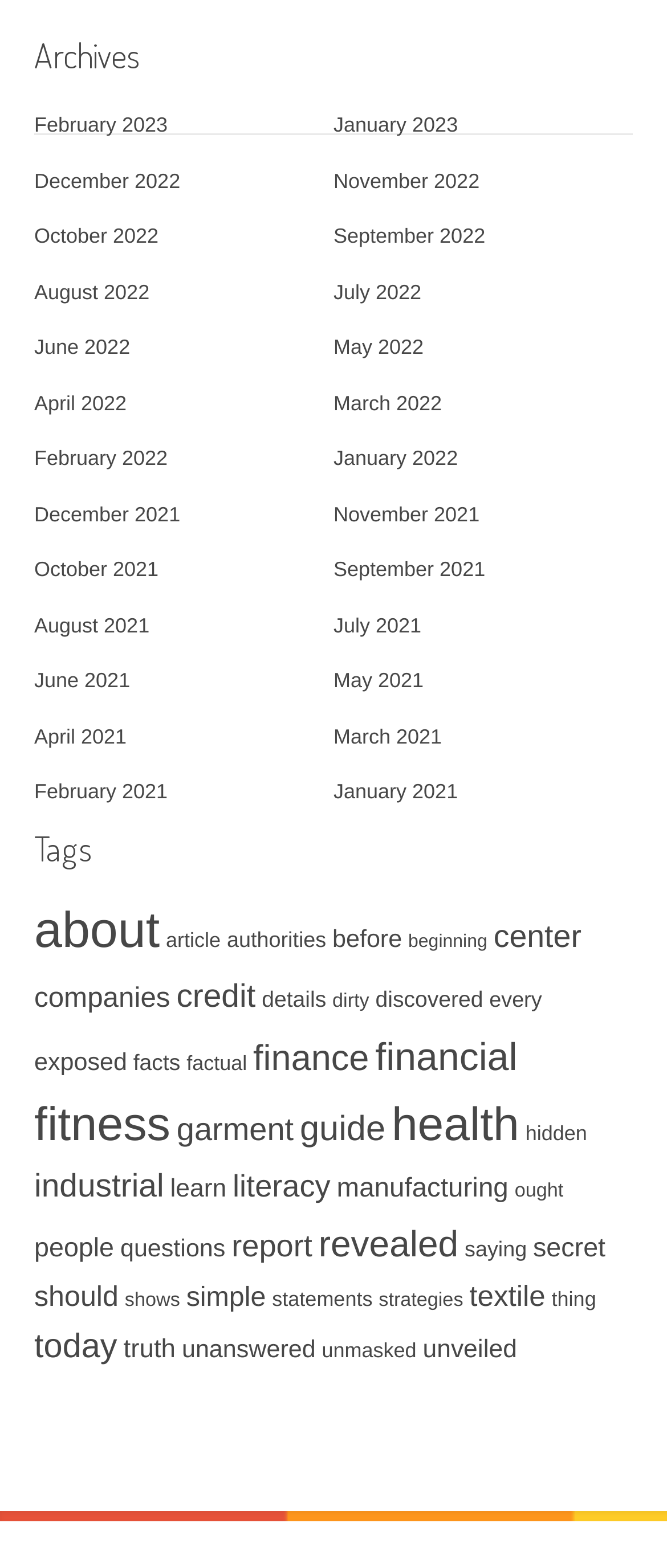Answer the question below with a single word or a brief phrase: 
How many tags are listed on the webpage?

43